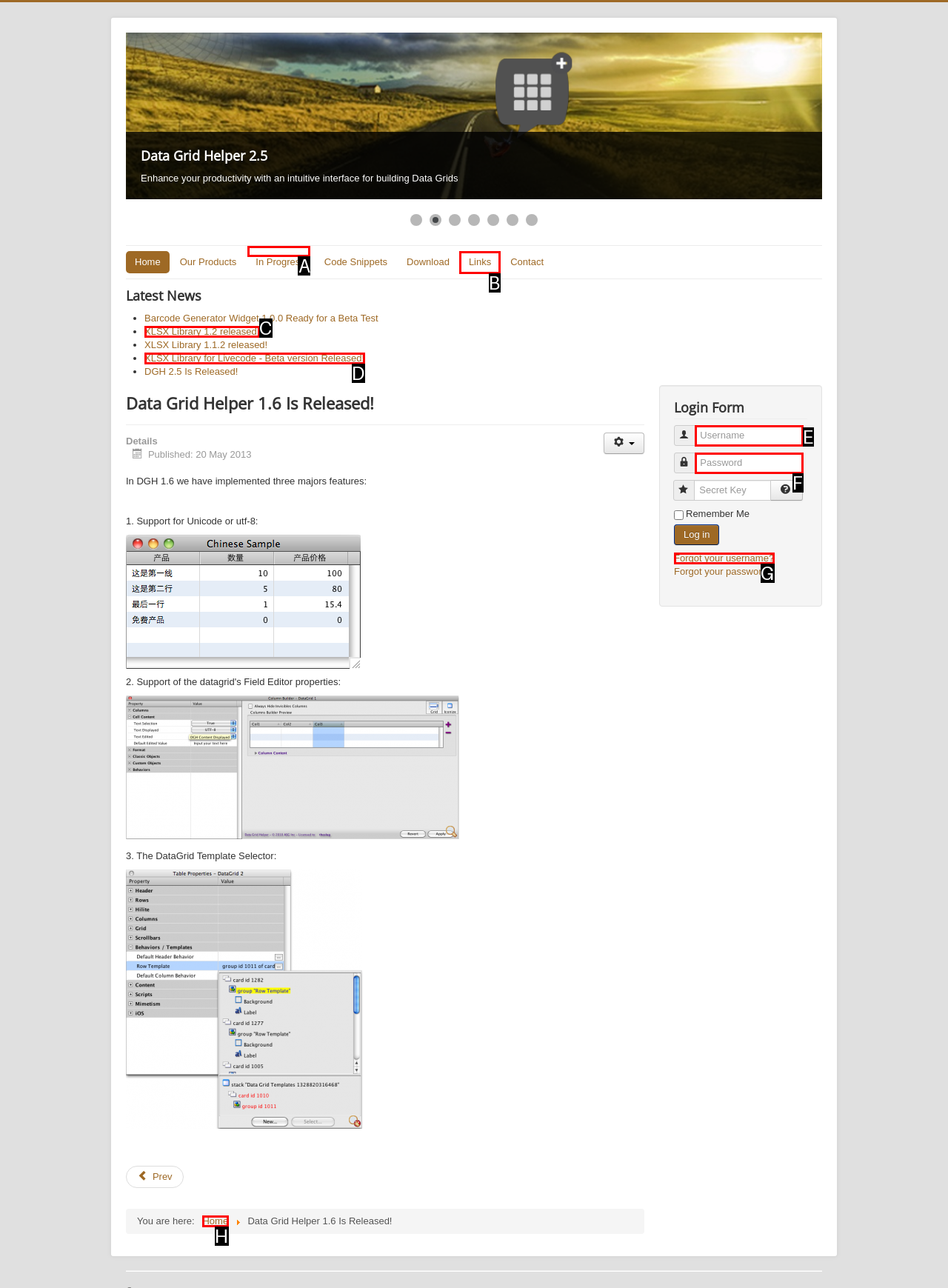Given the element description: parent_node: Password name="password" placeholder="Password"
Pick the letter of the correct option from the list.

F